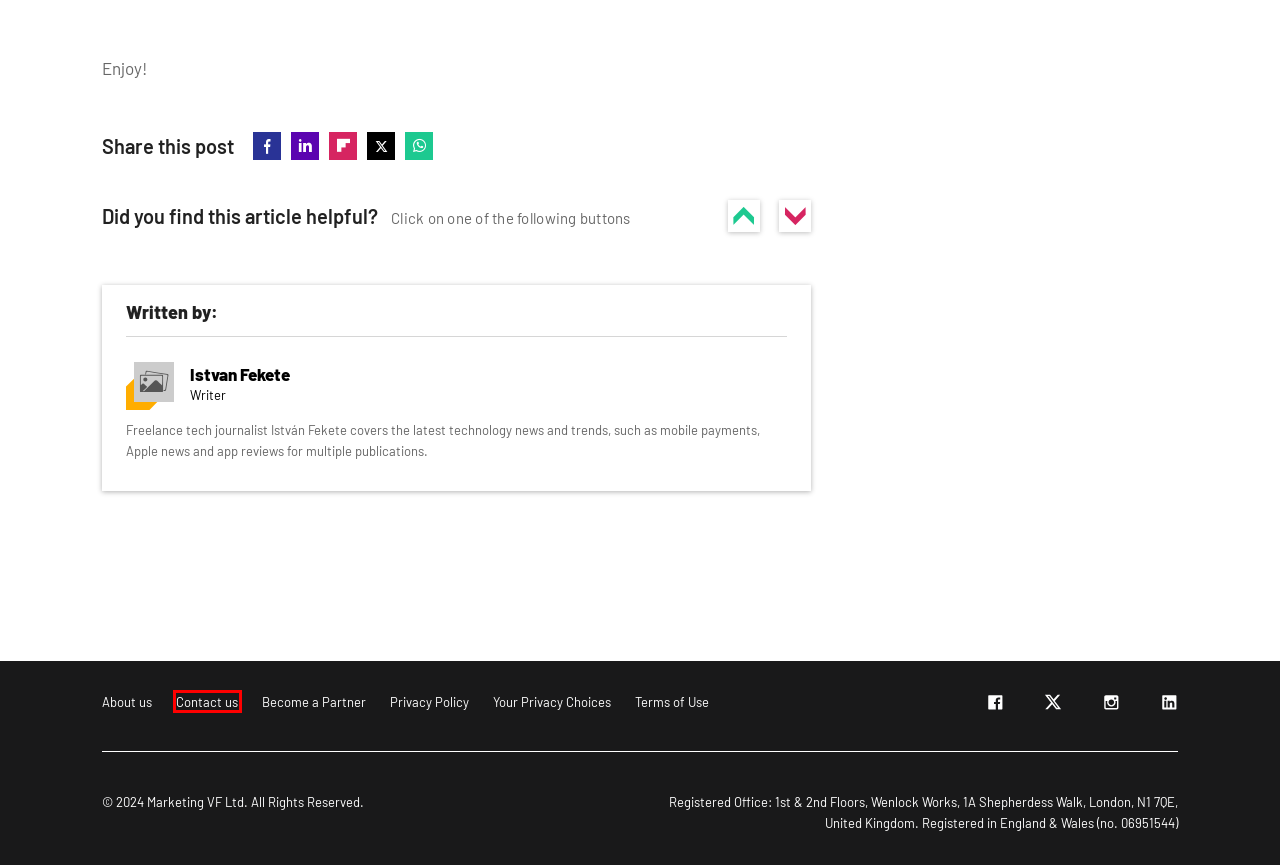Check out the screenshot of a webpage with a red rectangle bounding box. Select the best fitting webpage description that aligns with the new webpage after clicking the element inside the bounding box. Here are the candidates:
A. Become a Partner - MVF Global
B. Tech.co | Technology News, Reviews and Advice Guides
C. Contact Tech.co | Get in Touch with Our Team
D. Data Protection Center
E. Meet the Tech.co Team | Tech.co
F. ‎Clash Royale on the App Store
G. News - Tech & Startup News, Events & Resources from Tech.Co
H. About Tech.co

C